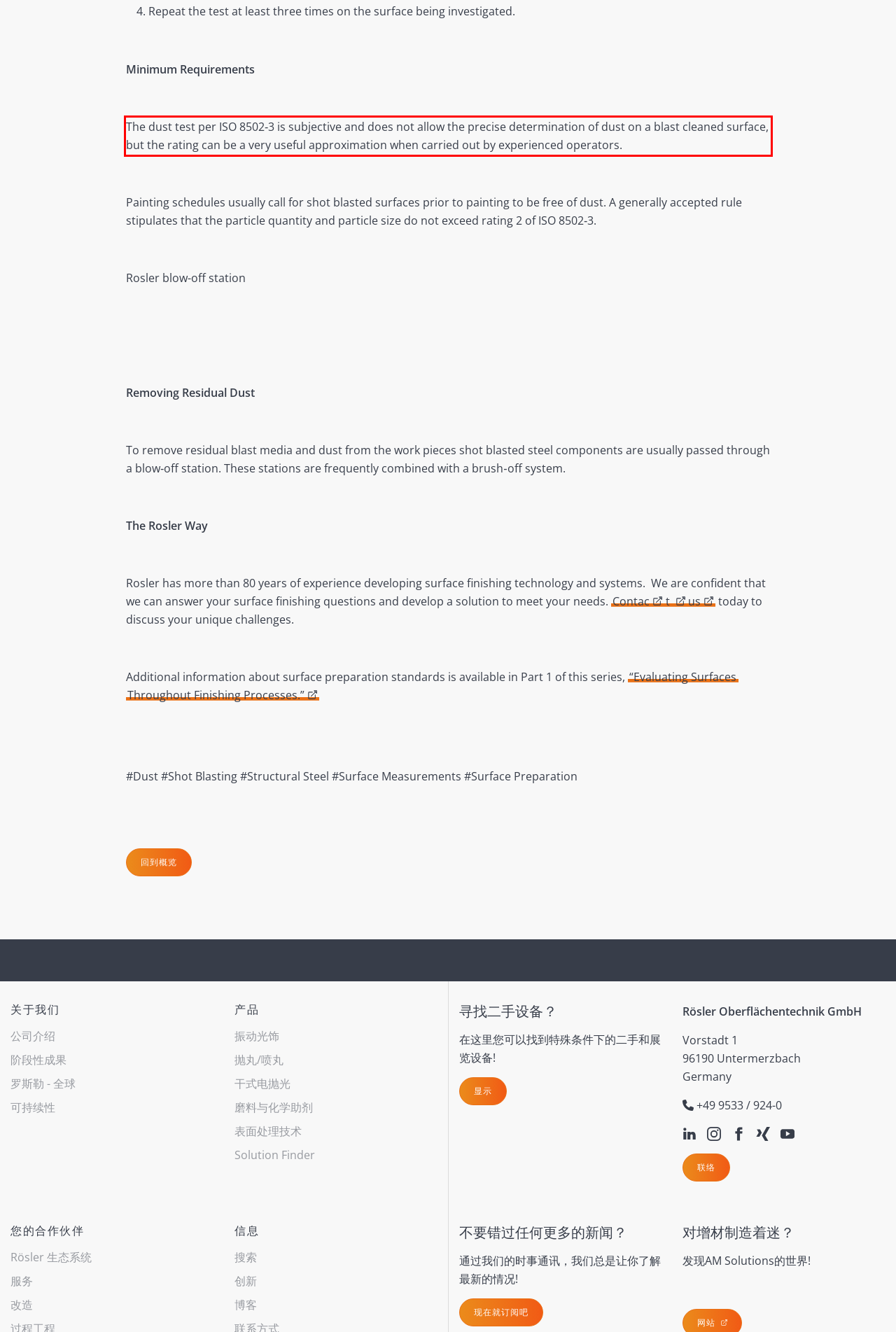Locate the red bounding box in the provided webpage screenshot and use OCR to determine the text content inside it.

The dust test per ISO 8502‐3 is subjective and does not allow the precise determination of dust on a blast cleaned surface, but the rating can be a very useful approximation when carried out by experienced operators.